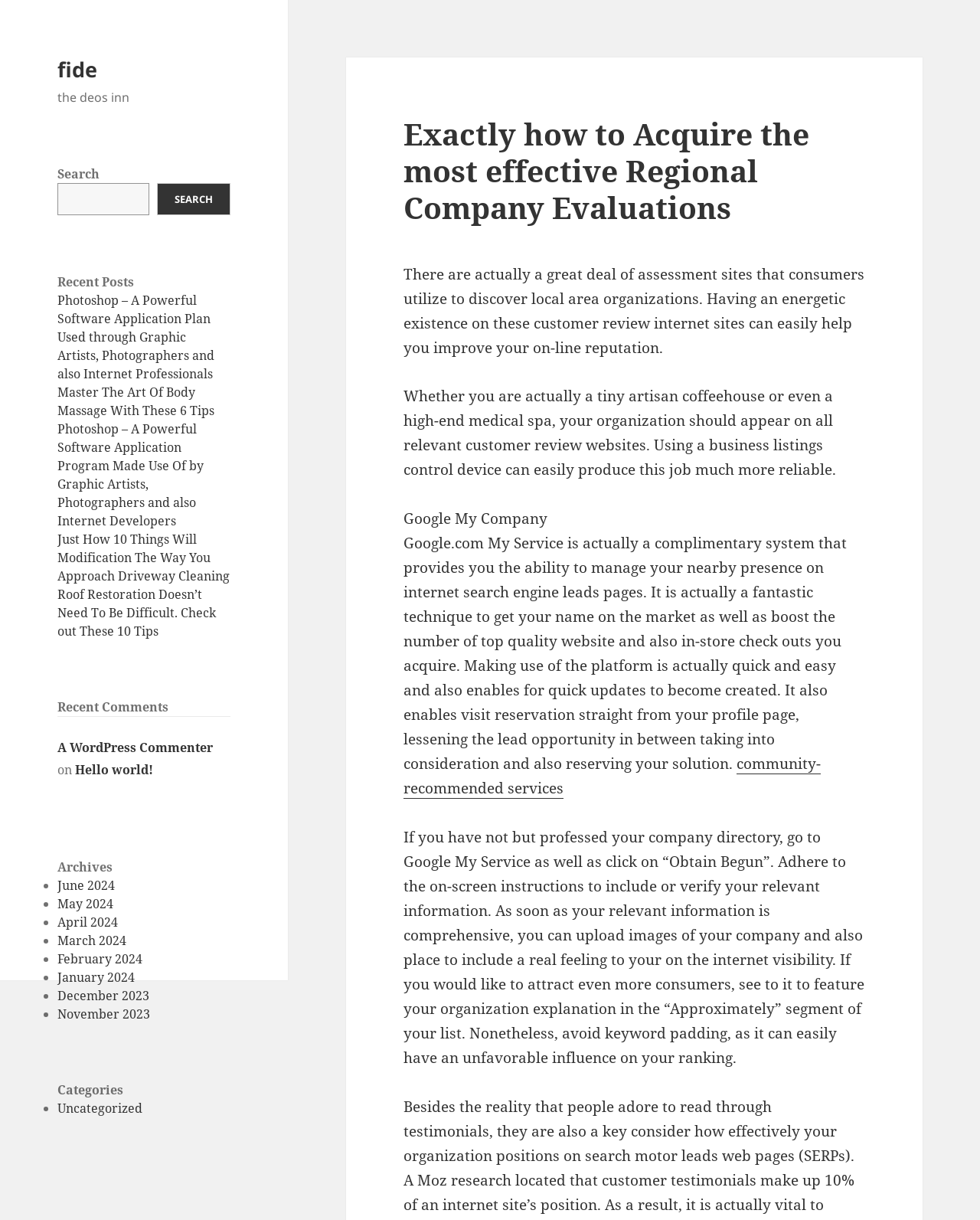How many links are there in the 'Recent Posts' section?
From the screenshot, provide a brief answer in one word or phrase.

5